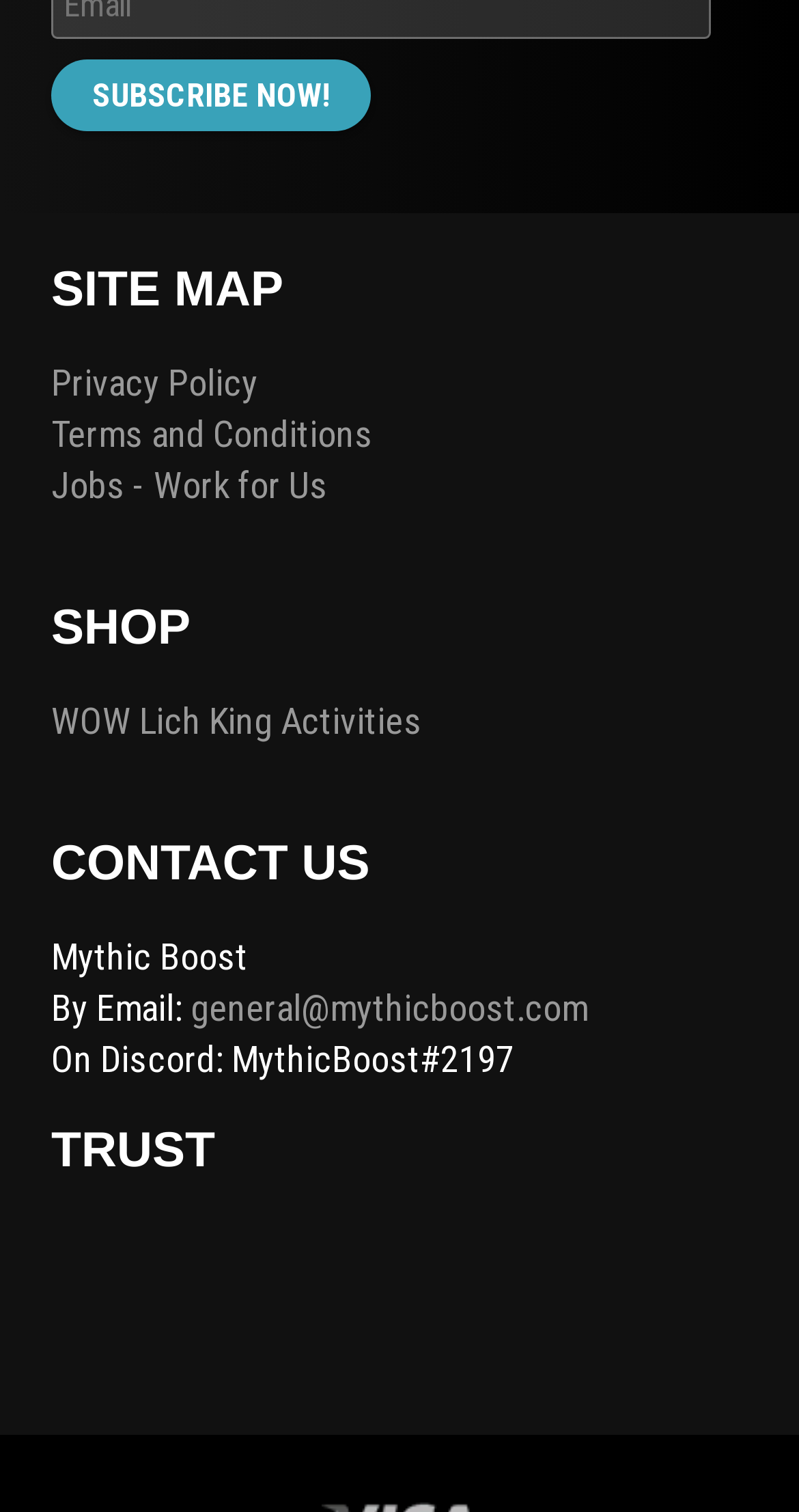What is the category above 'Mythic Boost Reviews'?
Look at the image and respond with a one-word or short phrase answer.

TRUST